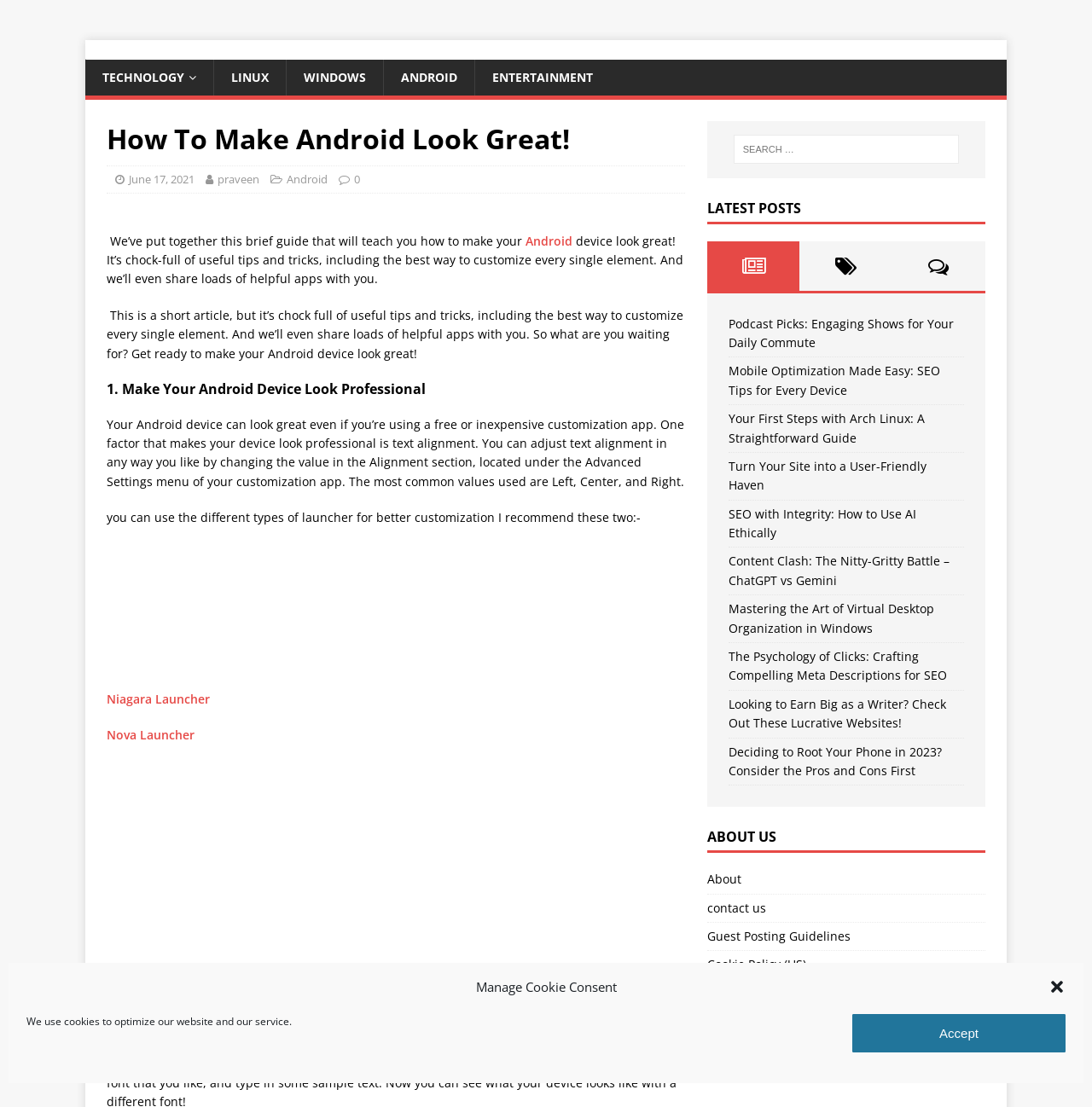Can you look at the image and give a comprehensive answer to the question:
What type of launchers are recommended for better customization?

According to the webpage content, two launchers, Niagara and Nova, are recommended for better customization of Android devices.